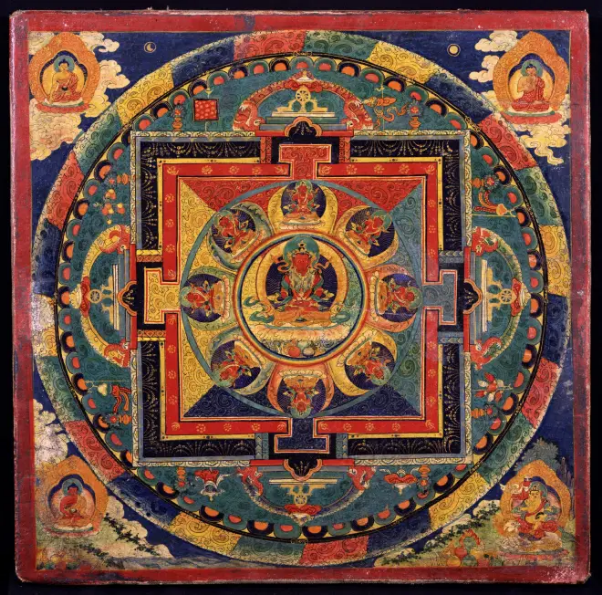What is the purpose of the mandala?
Please answer the question with a detailed response using the information from the screenshot.

The caption explains that the mandala serves both as a tool for meditation and a visual aid in understanding complex spiritual concepts, reflecting the deep cultural and spiritual roots of Tibetan Buddhism.